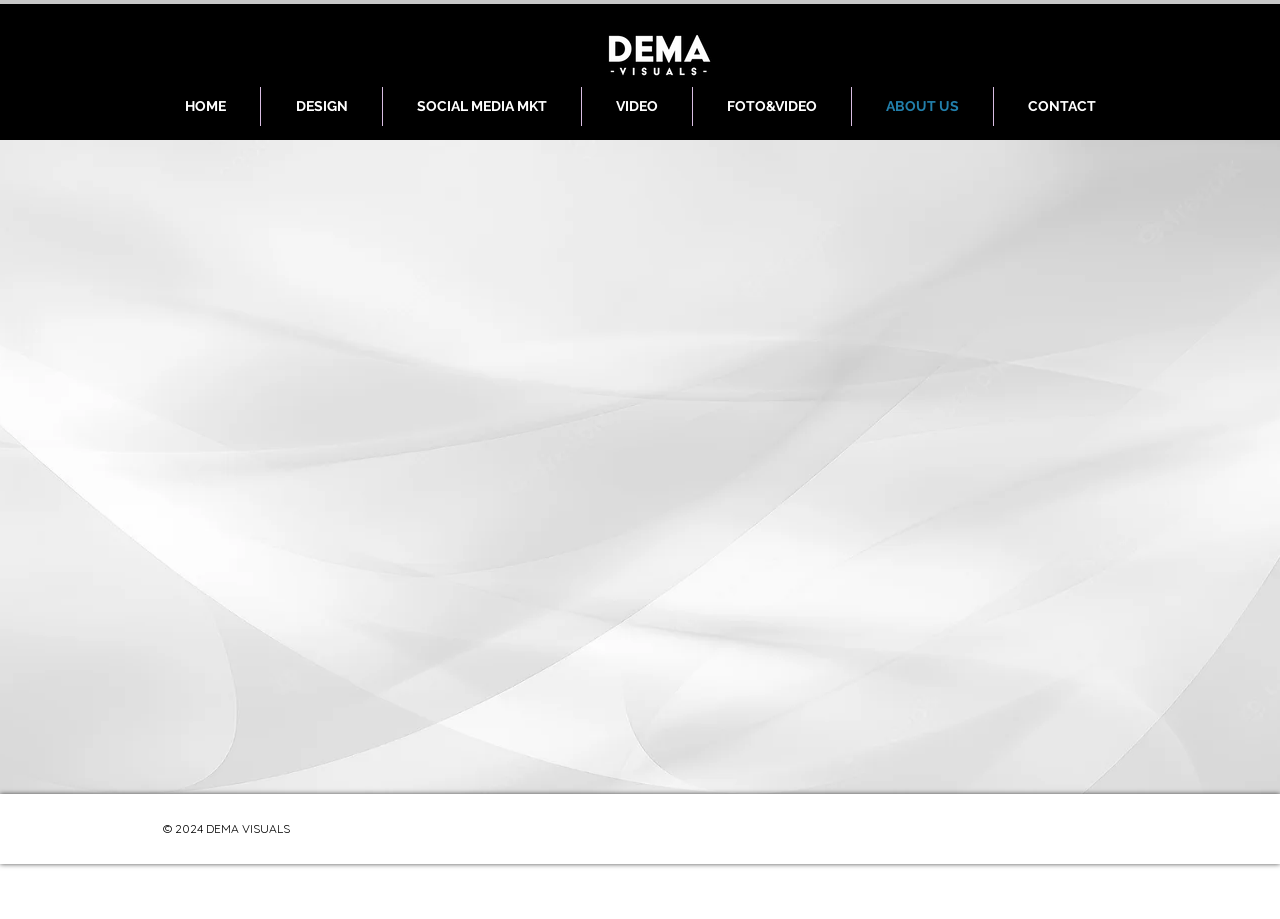Find the bounding box of the web element that fits this description: "YouTube logo".

None